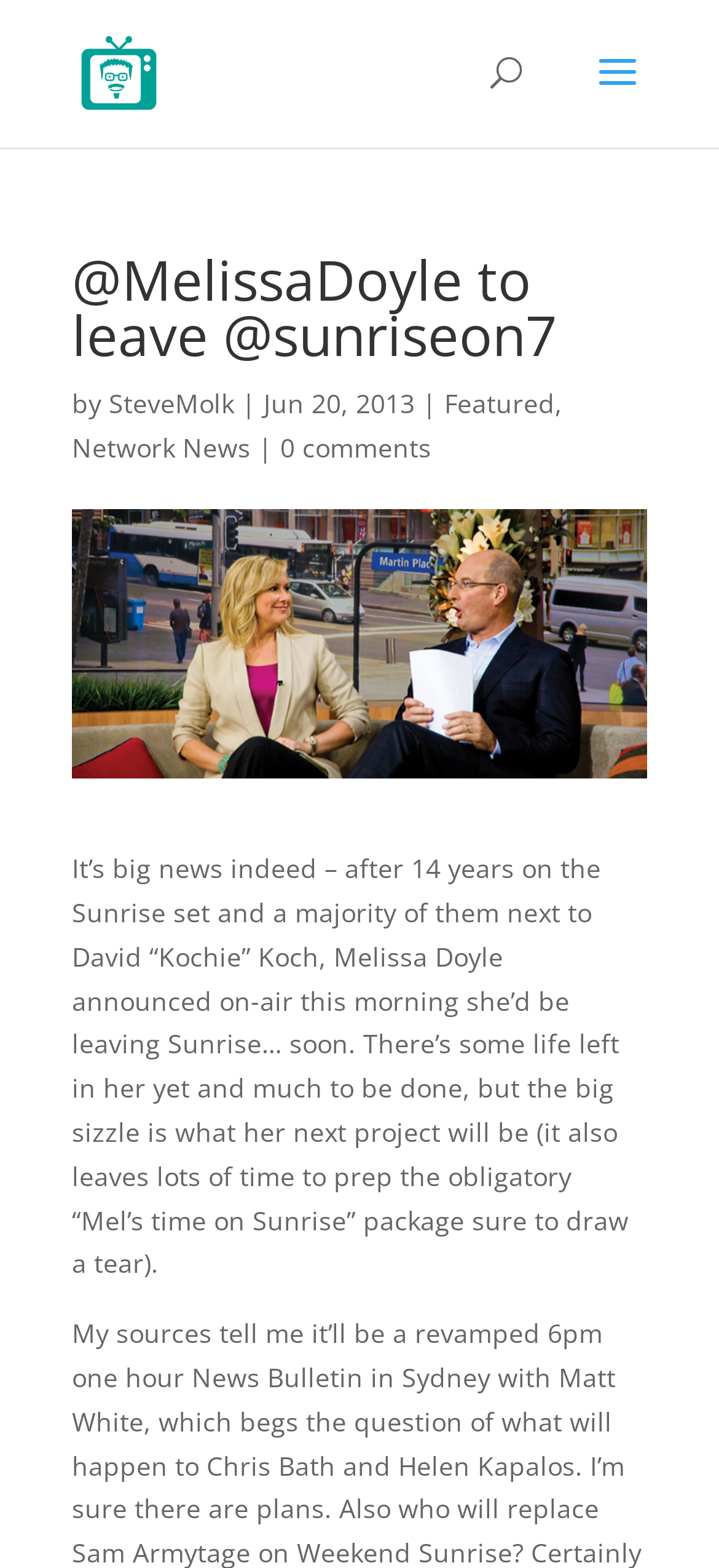Find the bounding box of the UI element described as: "Featured". The bounding box coordinates should be given as four float values between 0 and 1, i.e., [left, top, right, bottom].

[0.618, 0.246, 0.772, 0.268]